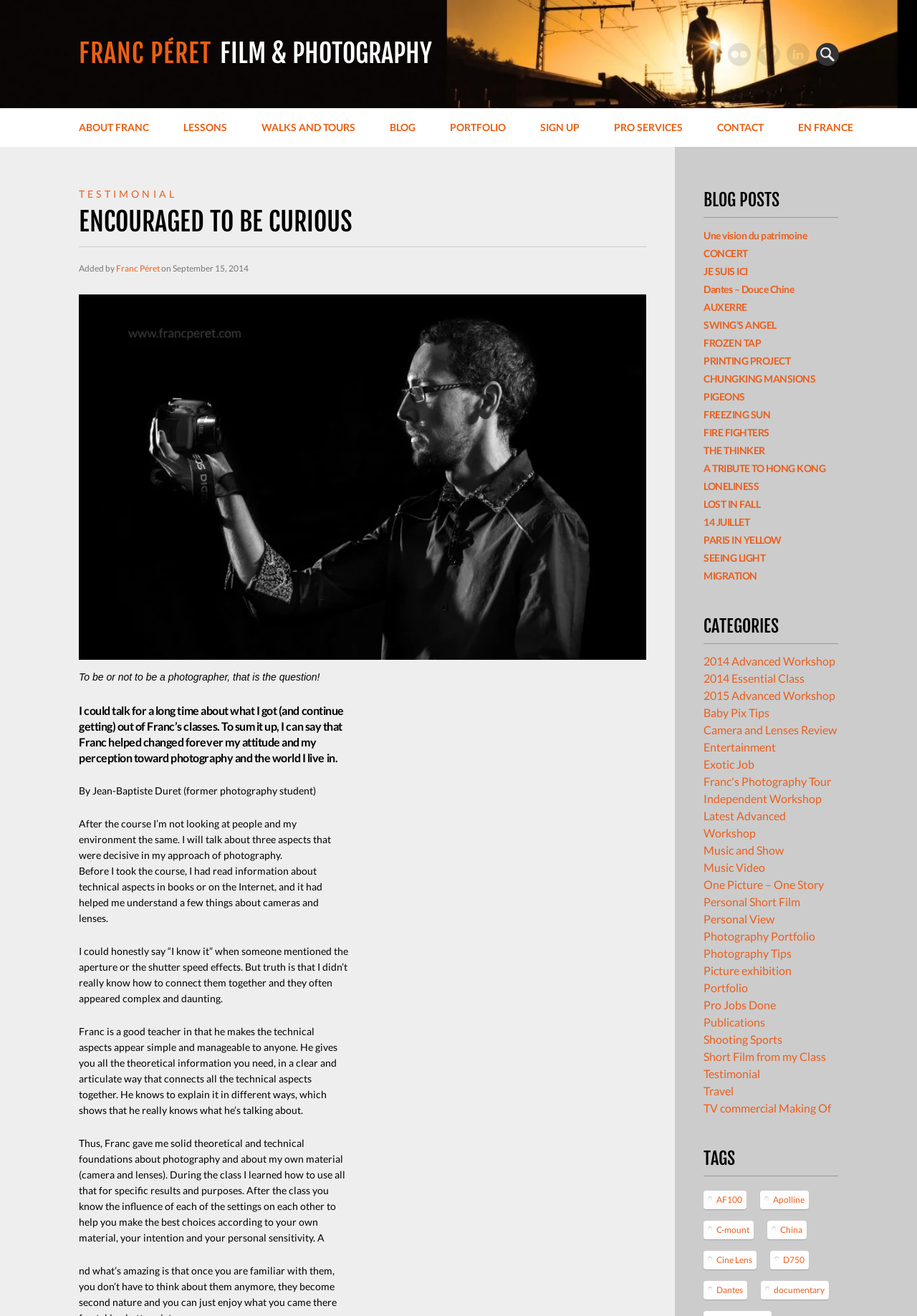What is the topic of the blog post?
Based on the image, provide a one-word or brief-phrase response.

Photography